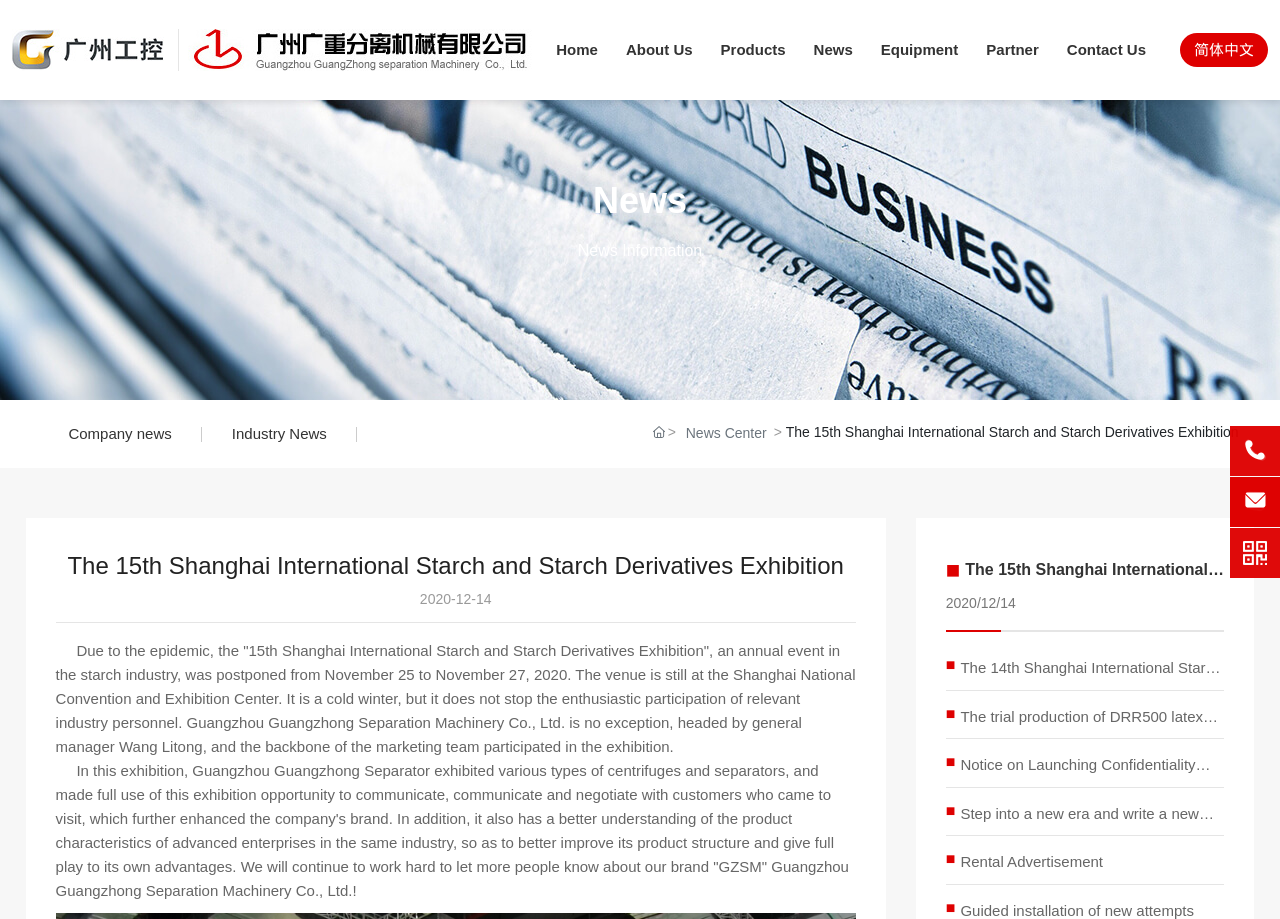Respond with a single word or phrase to the following question:
What is the name of the company?

Guangzhou Guangzhong Separation Machinery Co., Ltd.